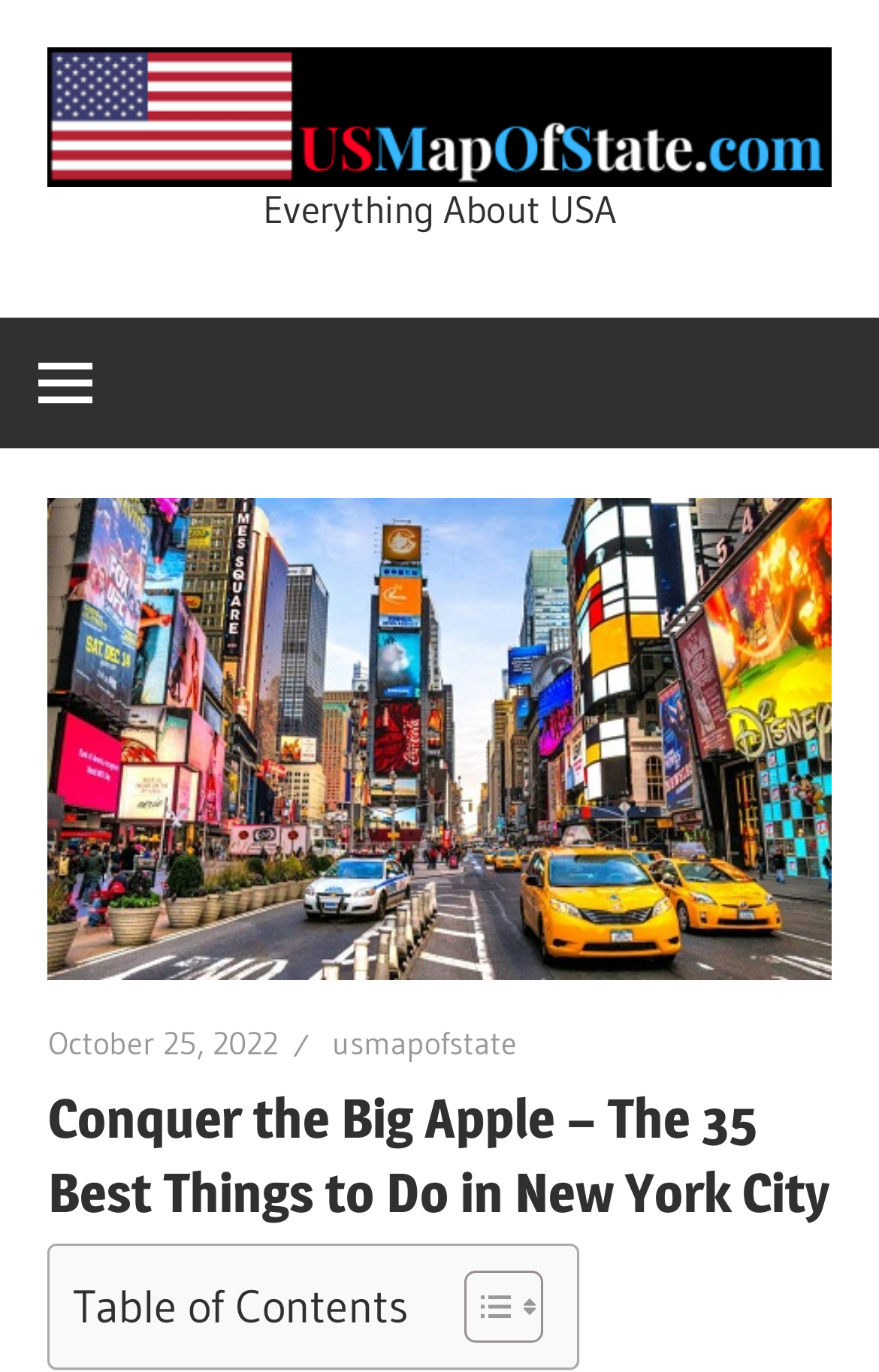Summarize the webpage with intricate details.

The webpage is about exploring New York City, with a focus on the 35 best things to do in the city. At the top left corner, there is a US map of state logo, which is a link, accompanied by a smaller image of the same logo. Below this, there is a link to "US Map Of State" and a static text "Everything About USA".

On the top right side, there is a button with no text, which controls the primary menu. When expanded, it reveals a section with an image of the webpage's title, "Conquer the Big Apple - The 35 Best Things to Do in New York City". Below this image, there is a header section with a link to the date "October 25, 2022", another link to "usmapofstate", and a heading with the webpage's title.

Further down, there is a layout table with a table of contents section. This section has a static text "Table of Contents" and a button to toggle the table of content. The button has two images, one on the left and one on the right.